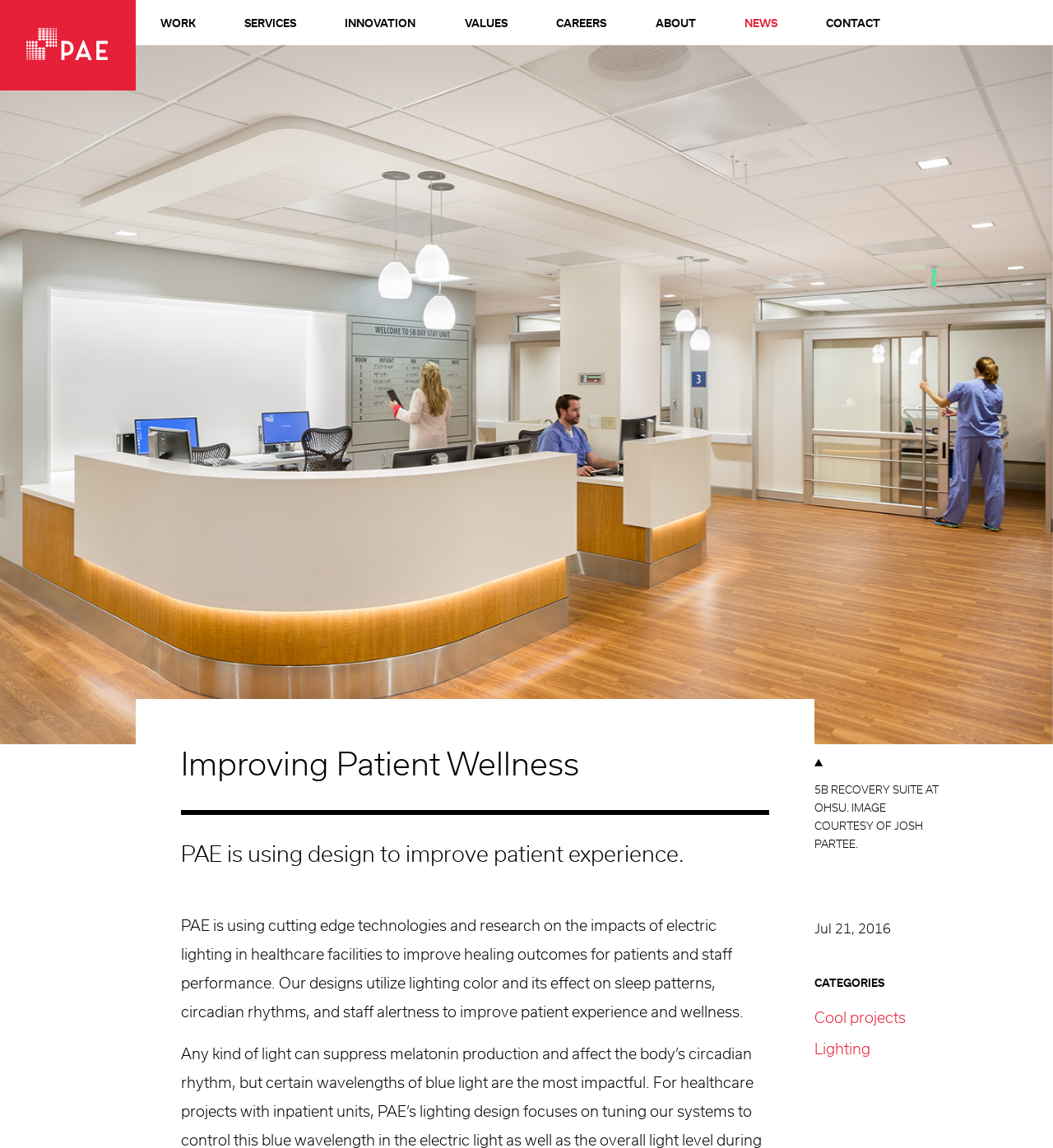Please identify the bounding box coordinates of the element on the webpage that should be clicked to follow this instruction: "Go to the SERVICES page". The bounding box coordinates should be given as four float numbers between 0 and 1, formatted as [left, top, right, bottom].

[0.232, 0.0, 0.281, 0.039]